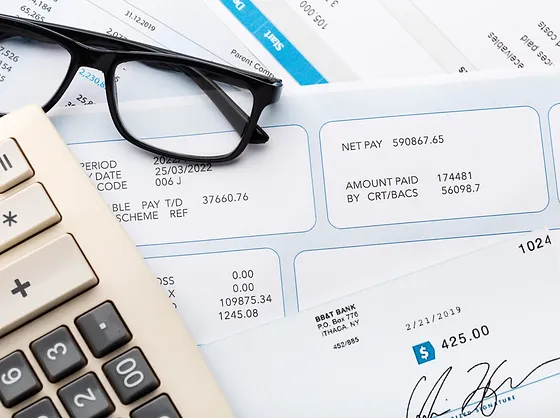Elaborate on the details you observe in the image.

The image depicts a close-up view of essential payroll and financial documents. Prominently featured are various pieces of paperwork, including checks and payment summaries, which highlight important financial details such as "NET PAY: 590867.65" and "AMOUNT PAID: 174481." A calculator is positioned in the foreground, suggesting careful financial calculations, while a pair of black-rimmed glasses rests atop the documents, indicating that this workspace is set up for serious financial planning and management. Such imagery reflects the operational aspects of payroll processing, emphasizing both the meticulous record-keeping and the convenience of direct payment methods, essential for small and medium-sized businesses seeking reliable bookkeeping services.